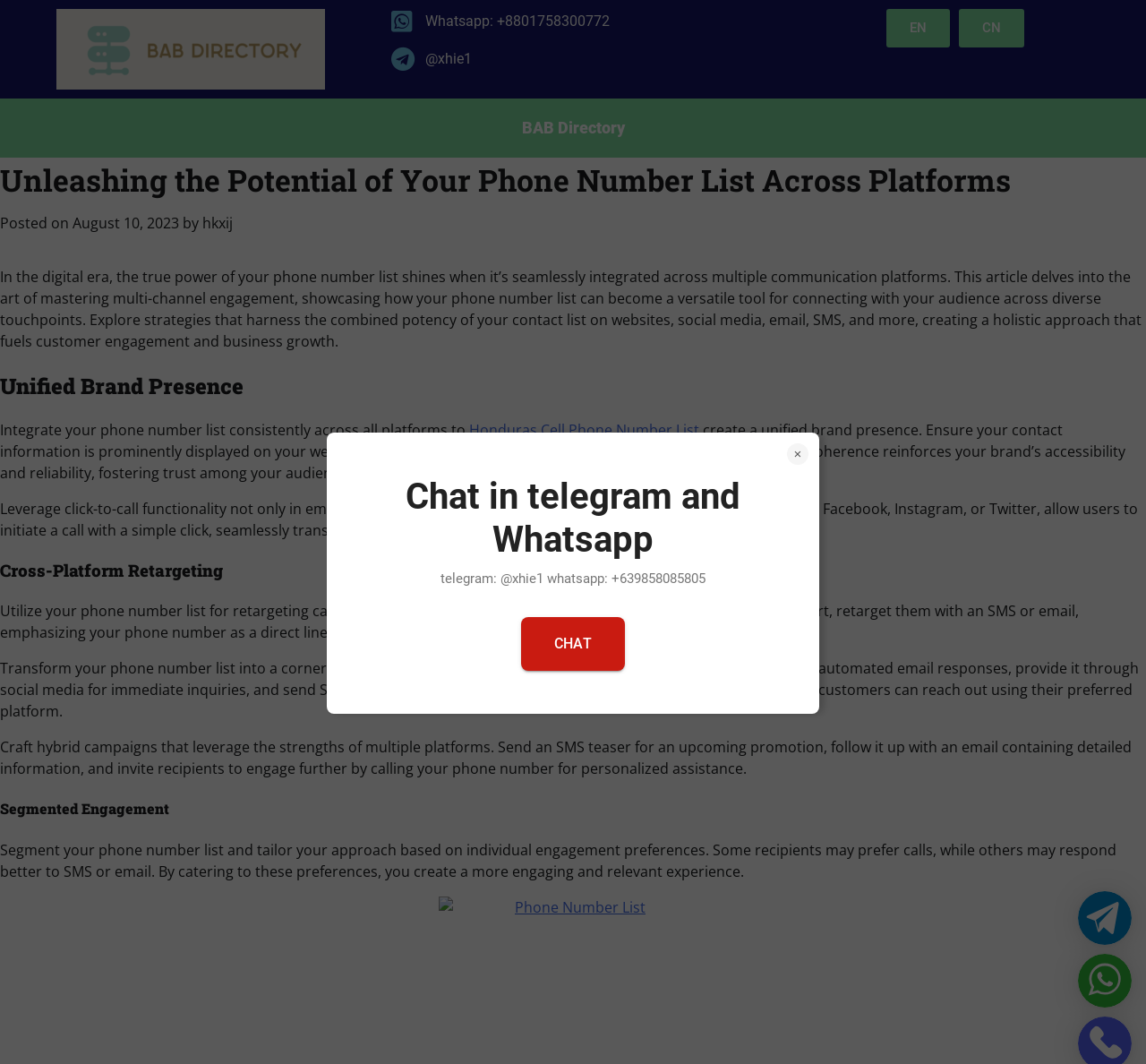Utilize the details in the image to give a detailed response to the question: What is the benefit of leveraging click-to-call functionality?

The benefit of leveraging click-to-call functionality is that it allows users to initiate a call with a simple click, seamlessly transitioning from social engagement to direct communication, whether on Facebook, Instagram, or Twitter.